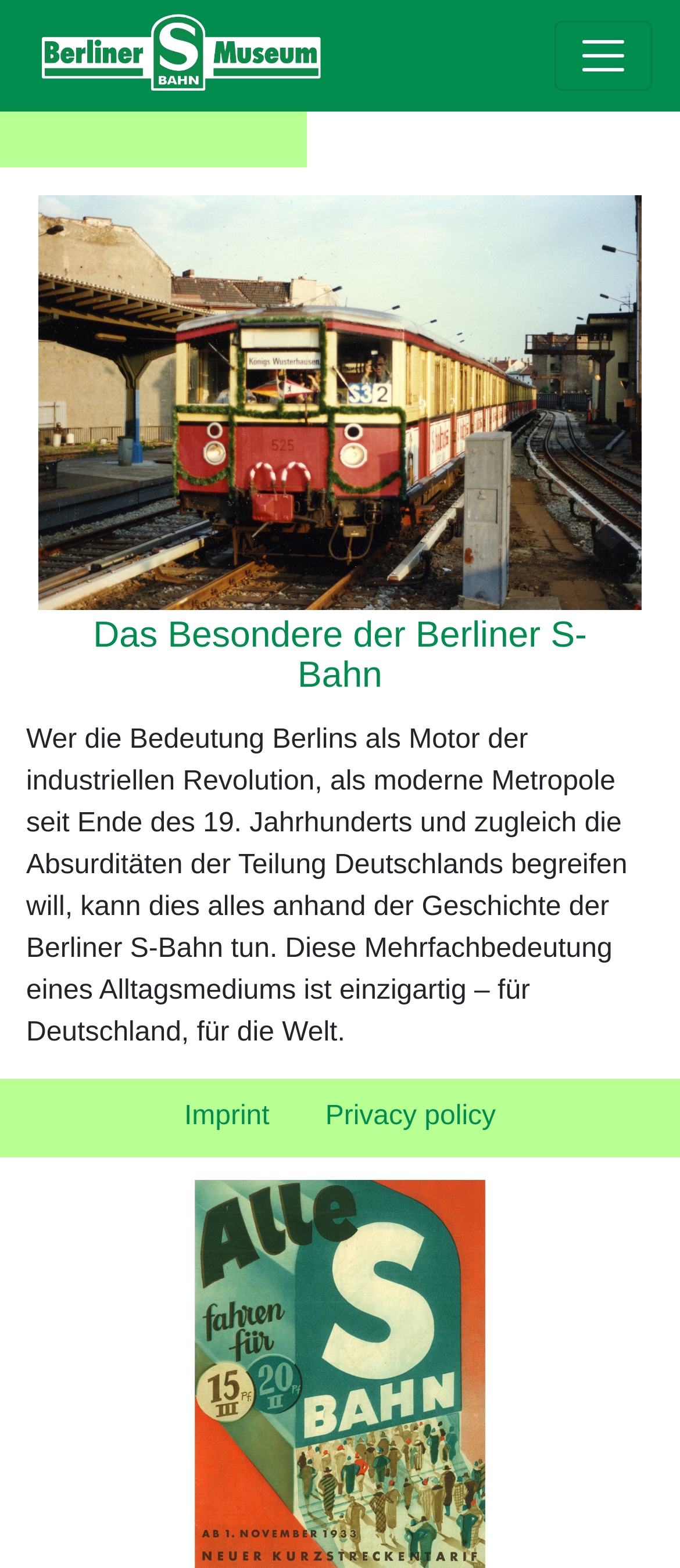What is the relationship between Berliner S-Bahn and industrial revolution?
Please ensure your answer to the question is detailed and covers all necessary aspects.

According to the text on the webpage, the Berliner S-Bahn is related to the industrial revolution, as it is mentioned that Berlin was a motor of the industrial revolution, and the Berliner S-Bahn is a part of that history.